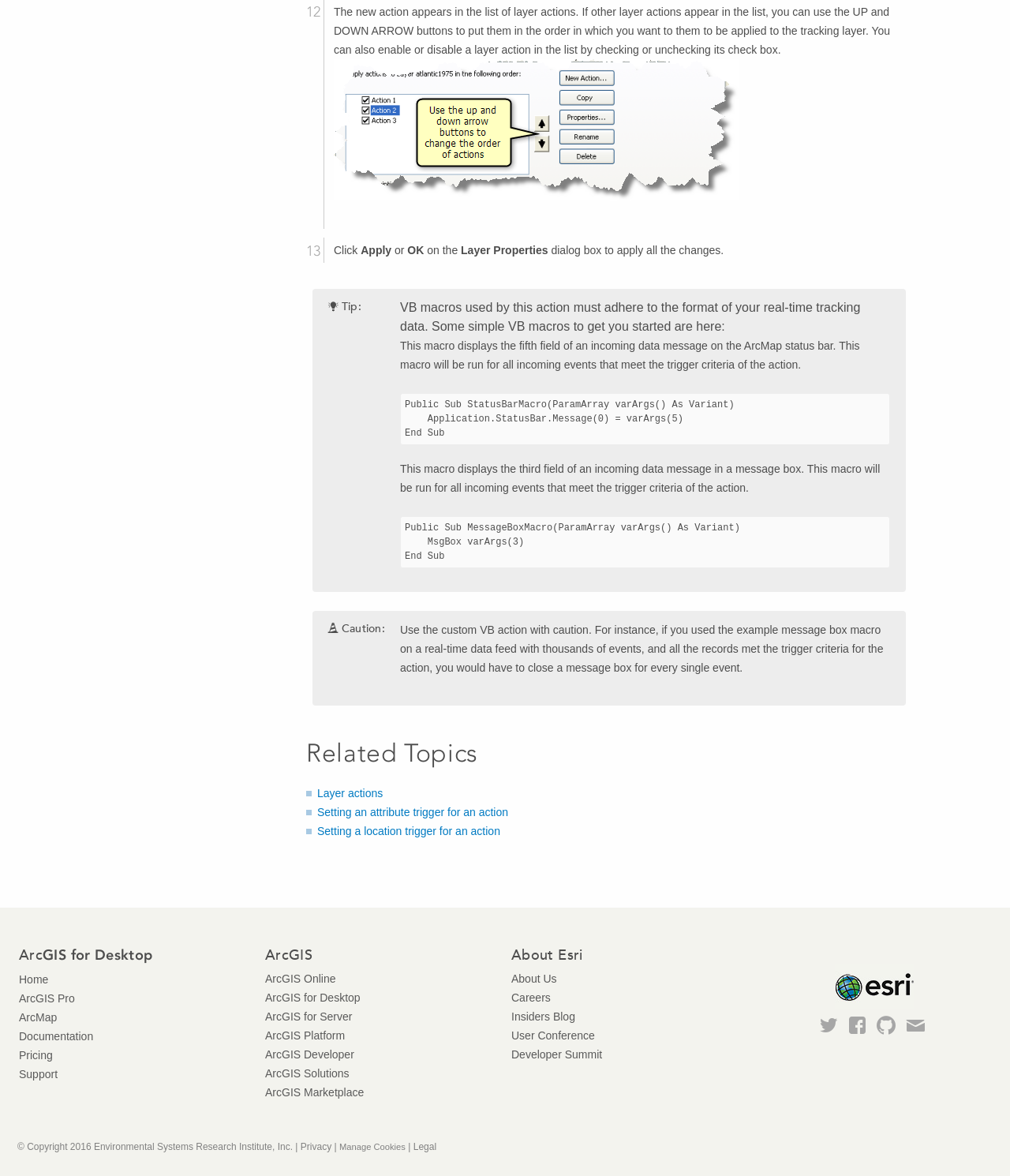Carefully observe the image and respond to the question with a detailed answer:
What is the format of VB macros used by this action?

The text states, 'VB macros used by this action must adhere to the format of your real-time tracking data.' This indicates that the format of VB macros used by this action is the same as the format of real-time tracking data.